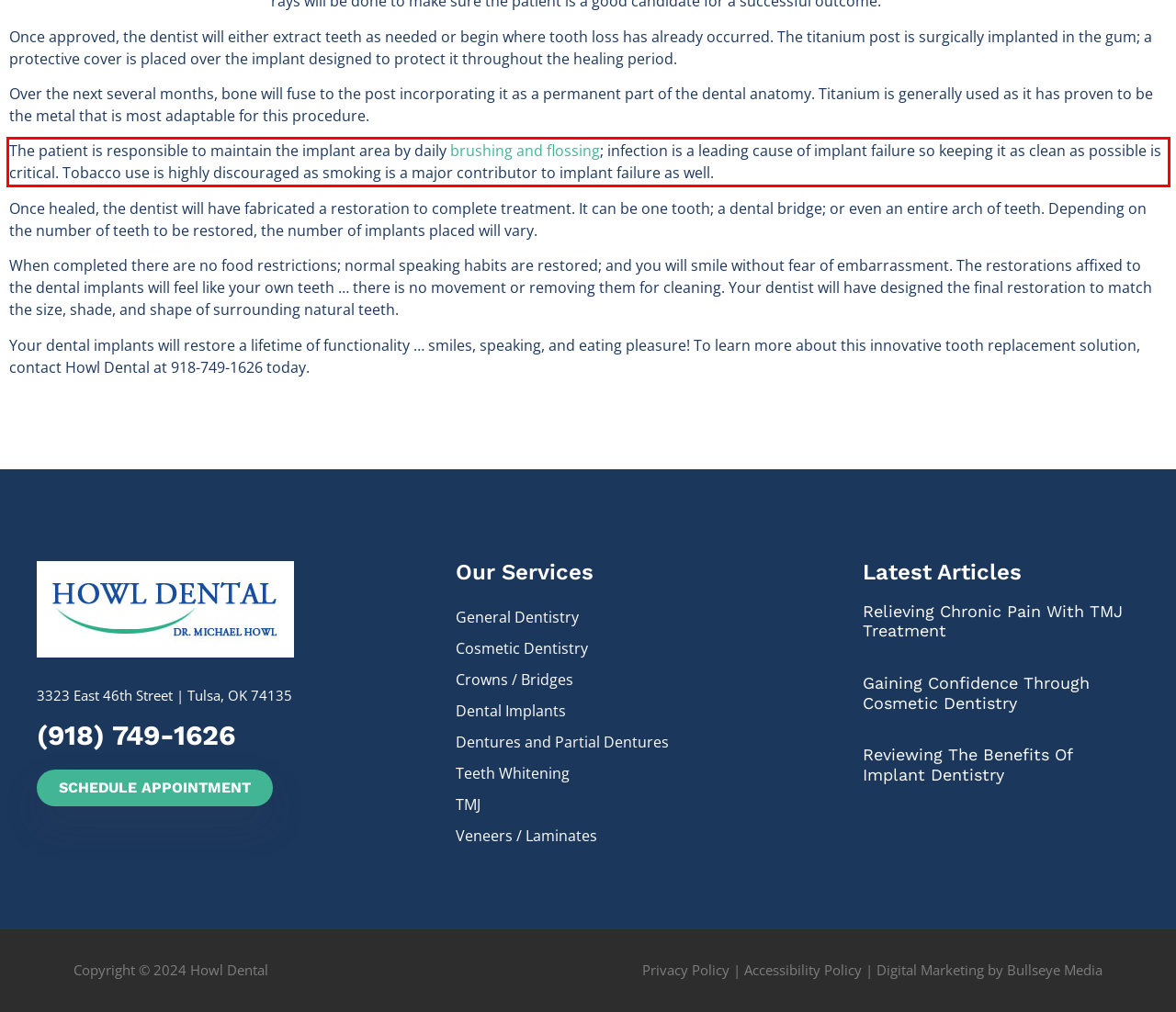From the provided screenshot, extract the text content that is enclosed within the red bounding box.

The patient is responsible to maintain the implant area by daily brushing and flossing; infection is a leading cause of implant failure so keeping it as clean as possible is critical. Tobacco use is highly discouraged as smoking is a major contributor to implant failure as well.